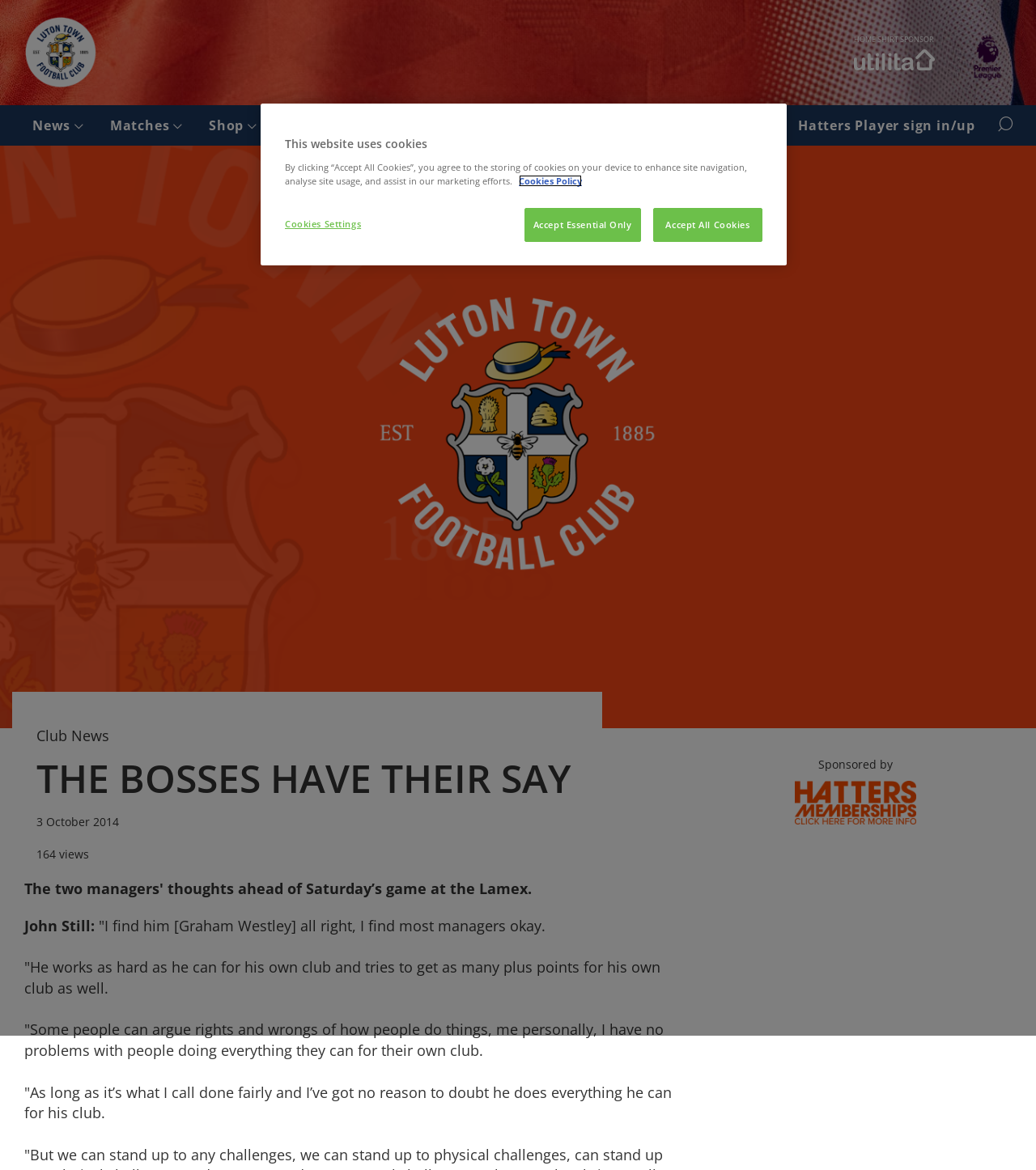Please provide the bounding box coordinates for the UI element as described: "Strategy and Growth". The coordinates must be four floats between 0 and 1, represented as [left, top, right, bottom].

None